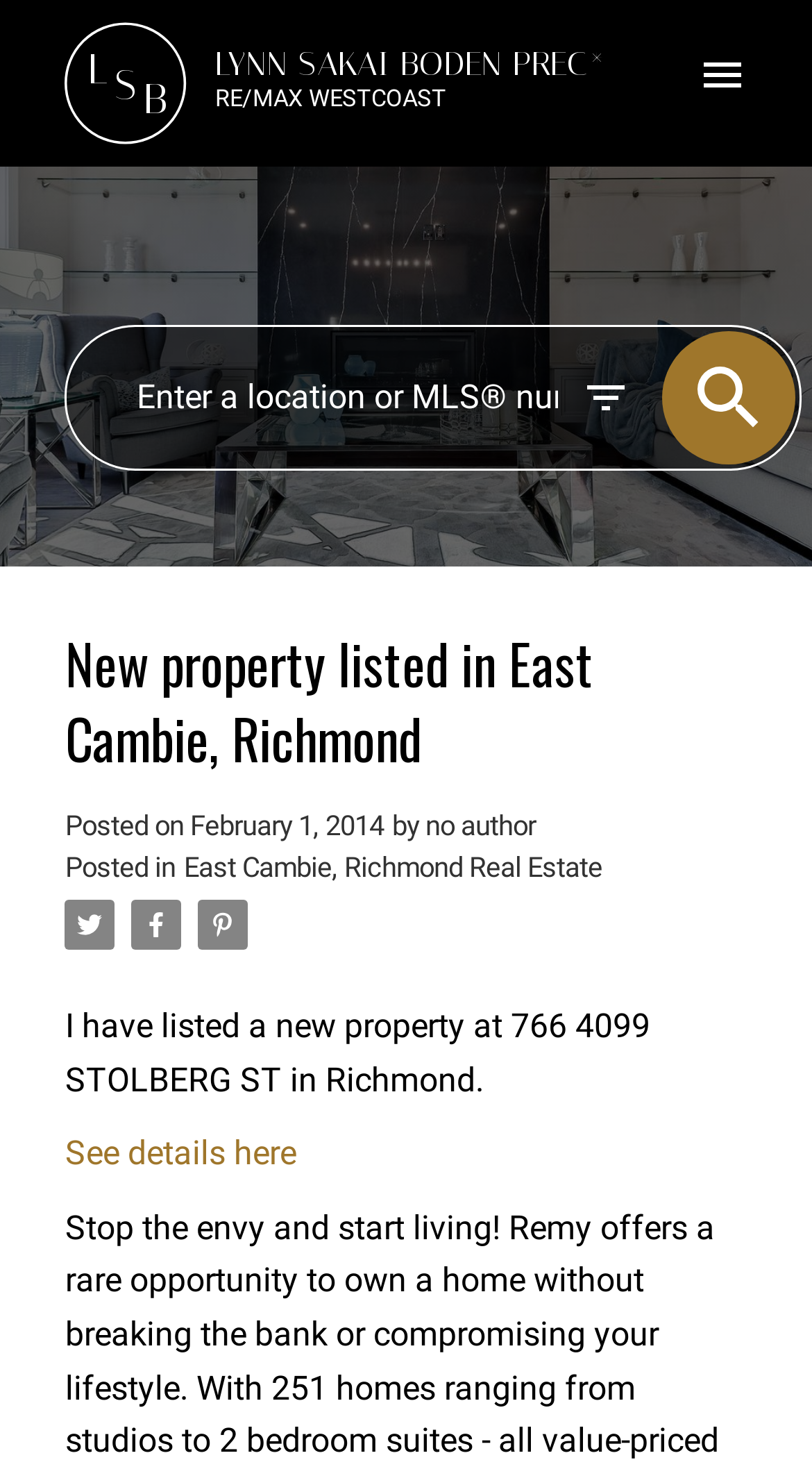What is the headline of the webpage?

New property listed in East Cambie, Richmond